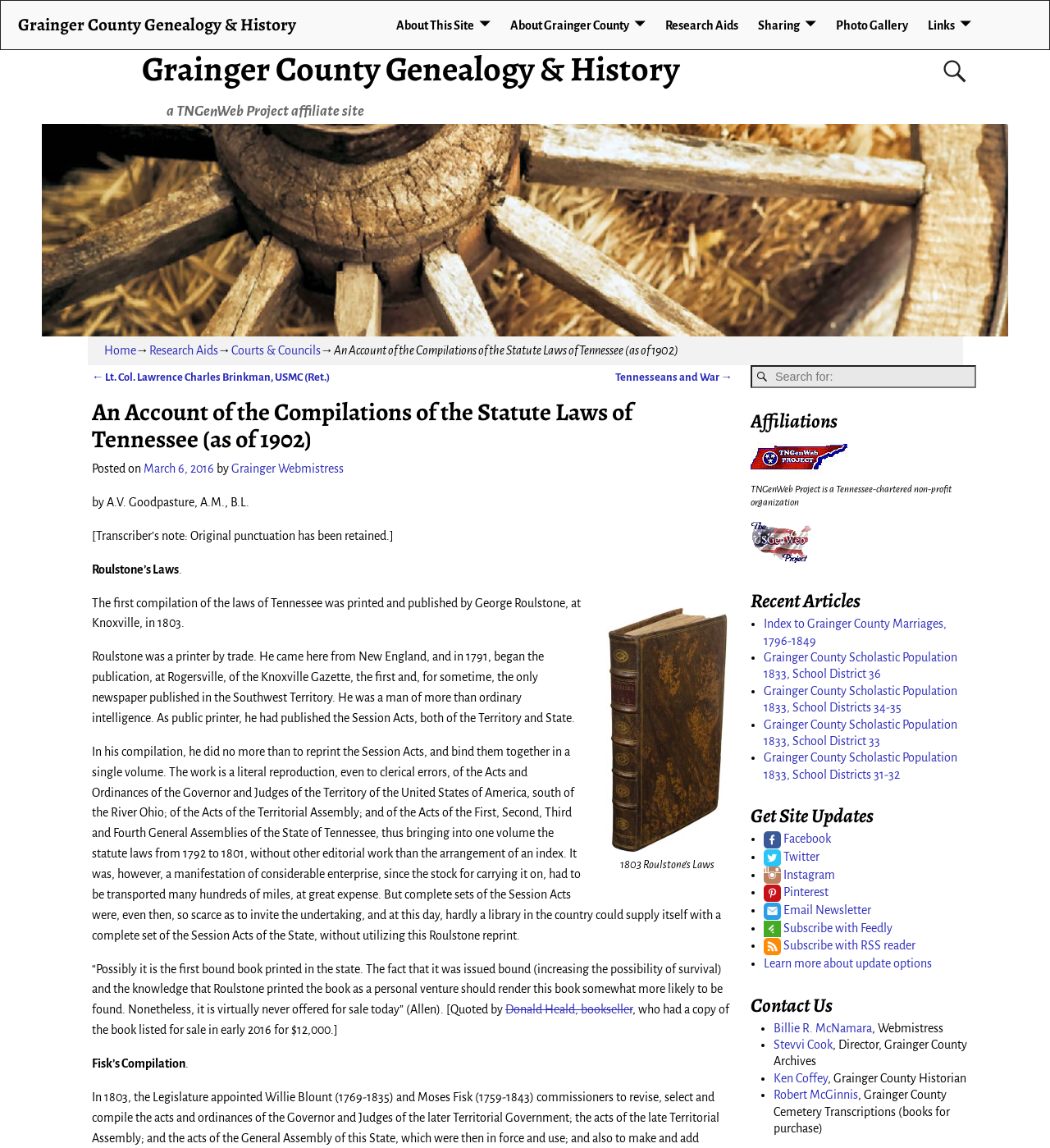Locate the bounding box coordinates of the clickable region to complete the following instruction: "Click on 'Finance'."

None